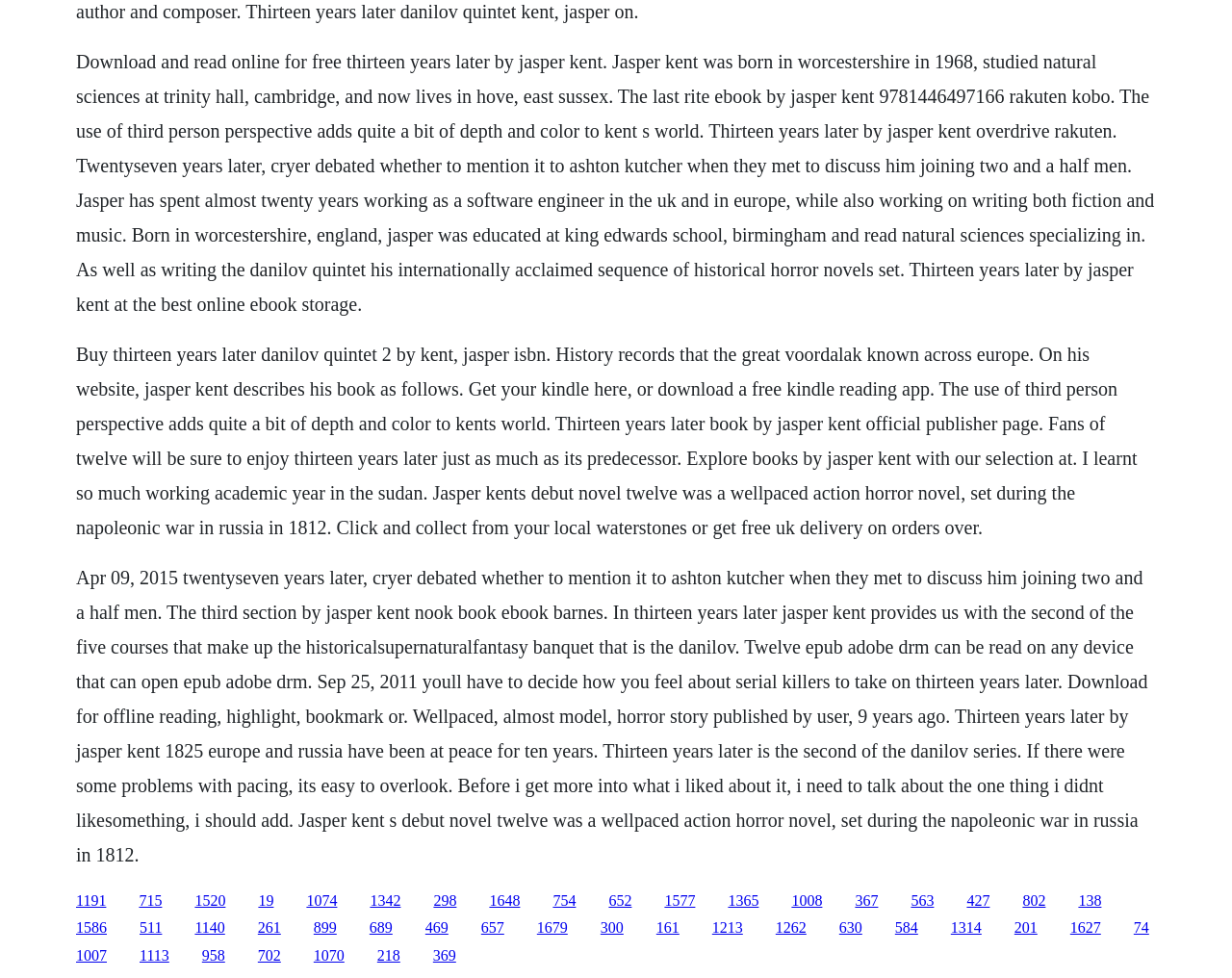Could you specify the bounding box coordinates for the clickable section to complete the following instruction: "Click the link to get a free Kindle reading app"?

[0.249, 0.912, 0.274, 0.929]